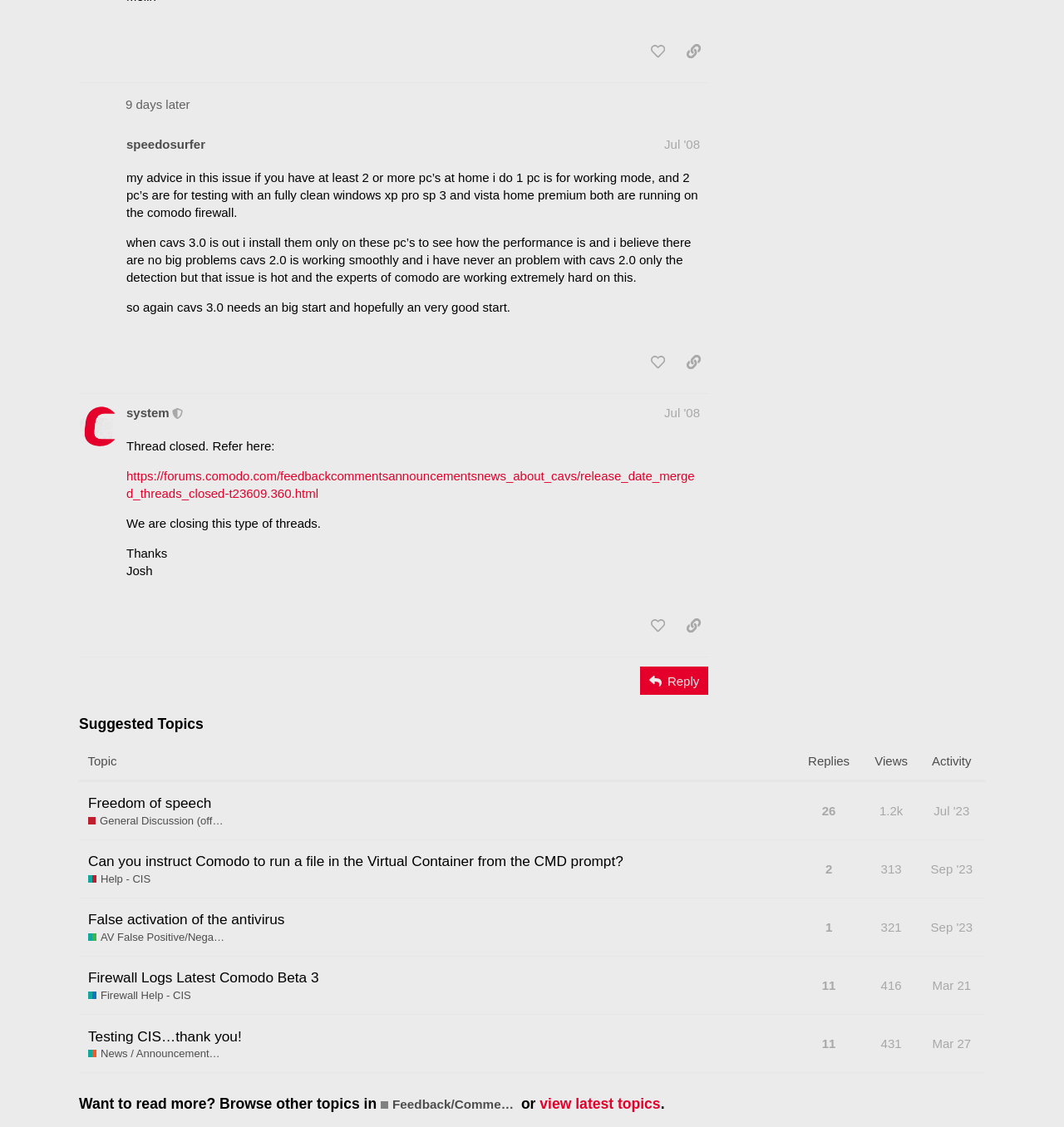Determine the bounding box coordinates of the section I need to click to execute the following instruction: "share a link to this post". Provide the coordinates as four float numbers between 0 and 1, i.e., [left, top, right, bottom].

[0.637, 0.033, 0.666, 0.058]